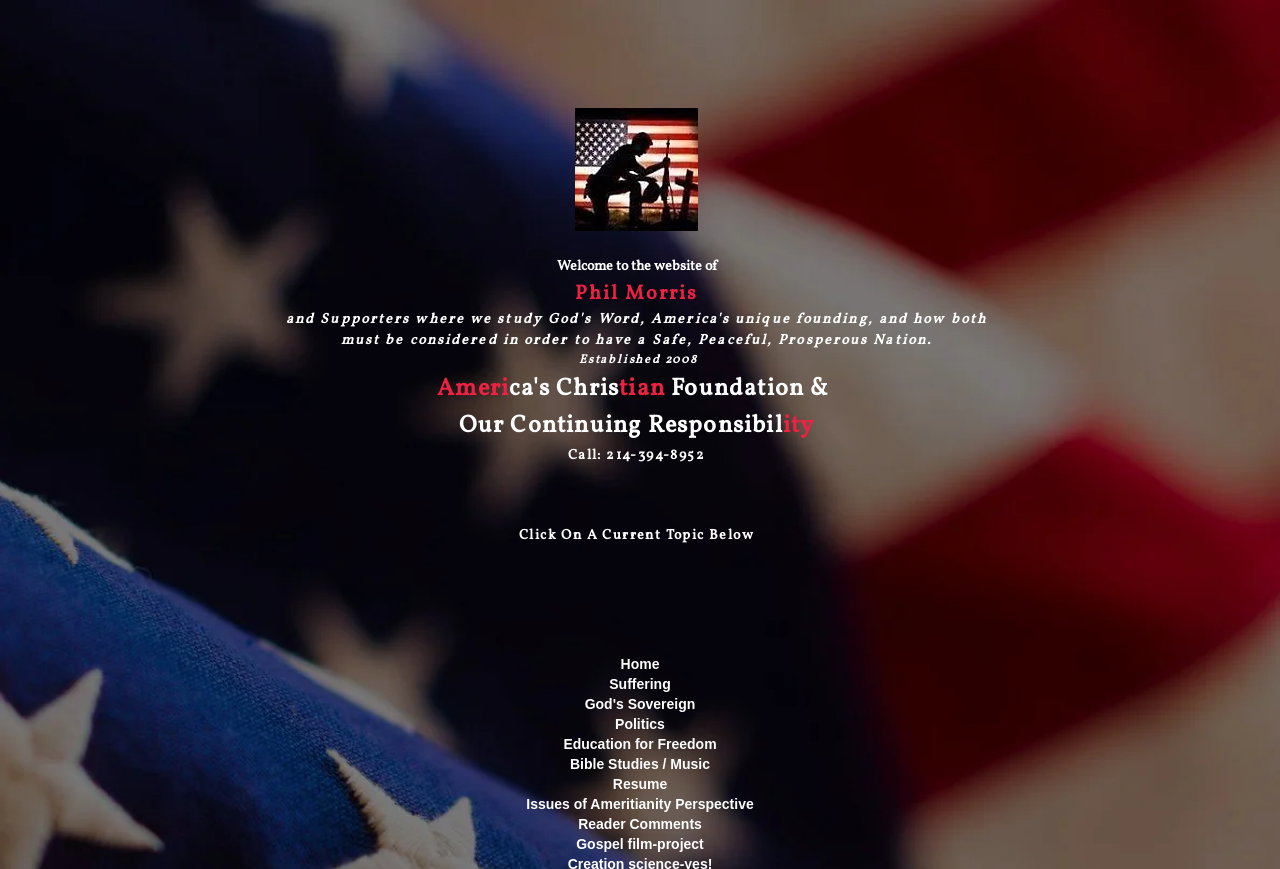What are the main topics discussed on the website?
Please utilize the information in the image to give a detailed response to the question.

The main topics discussed on the website are listed as links at the bottom of the webpage, including 'Home', 'Suffering', 'God's Sovereign', 'Politics', and others.